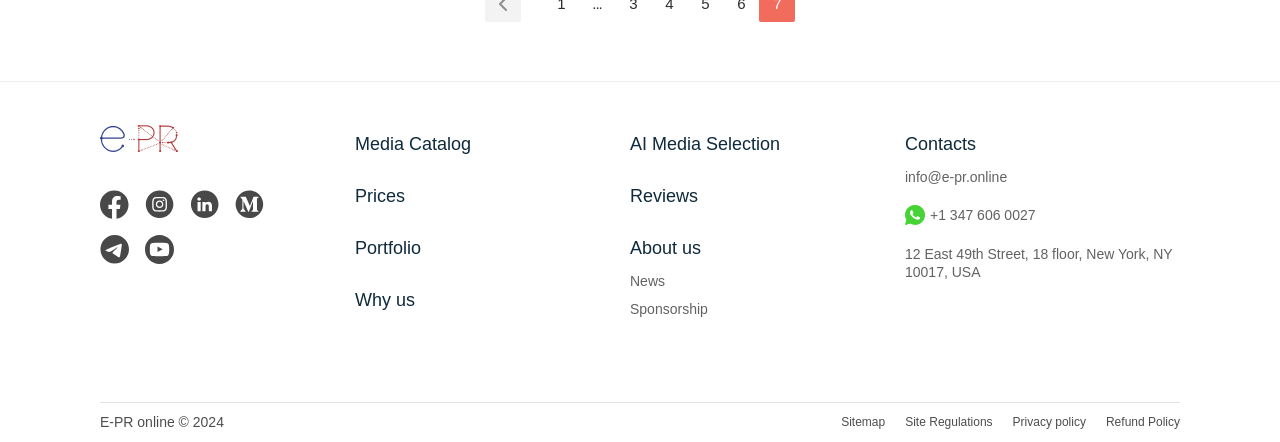Please determine the bounding box coordinates of the section I need to click to accomplish this instruction: "Contact the project coordinator".

None